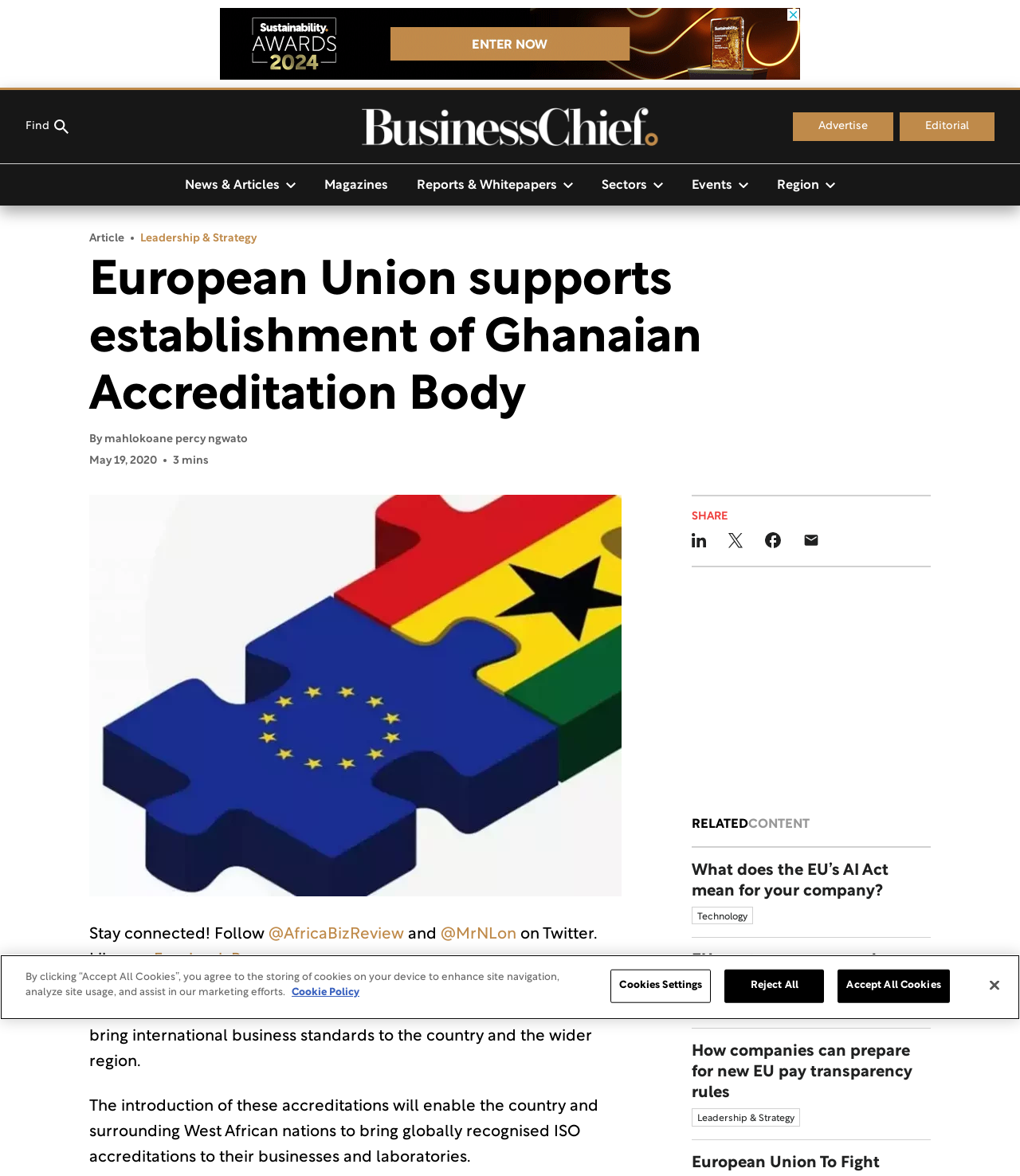Determine the bounding box coordinates of the clickable area required to perform the following instruction: "Share the article on LinkedIn". The coordinates should be represented as four float numbers between 0 and 1: [left, top, right, bottom].

[0.678, 0.449, 0.692, 0.47]